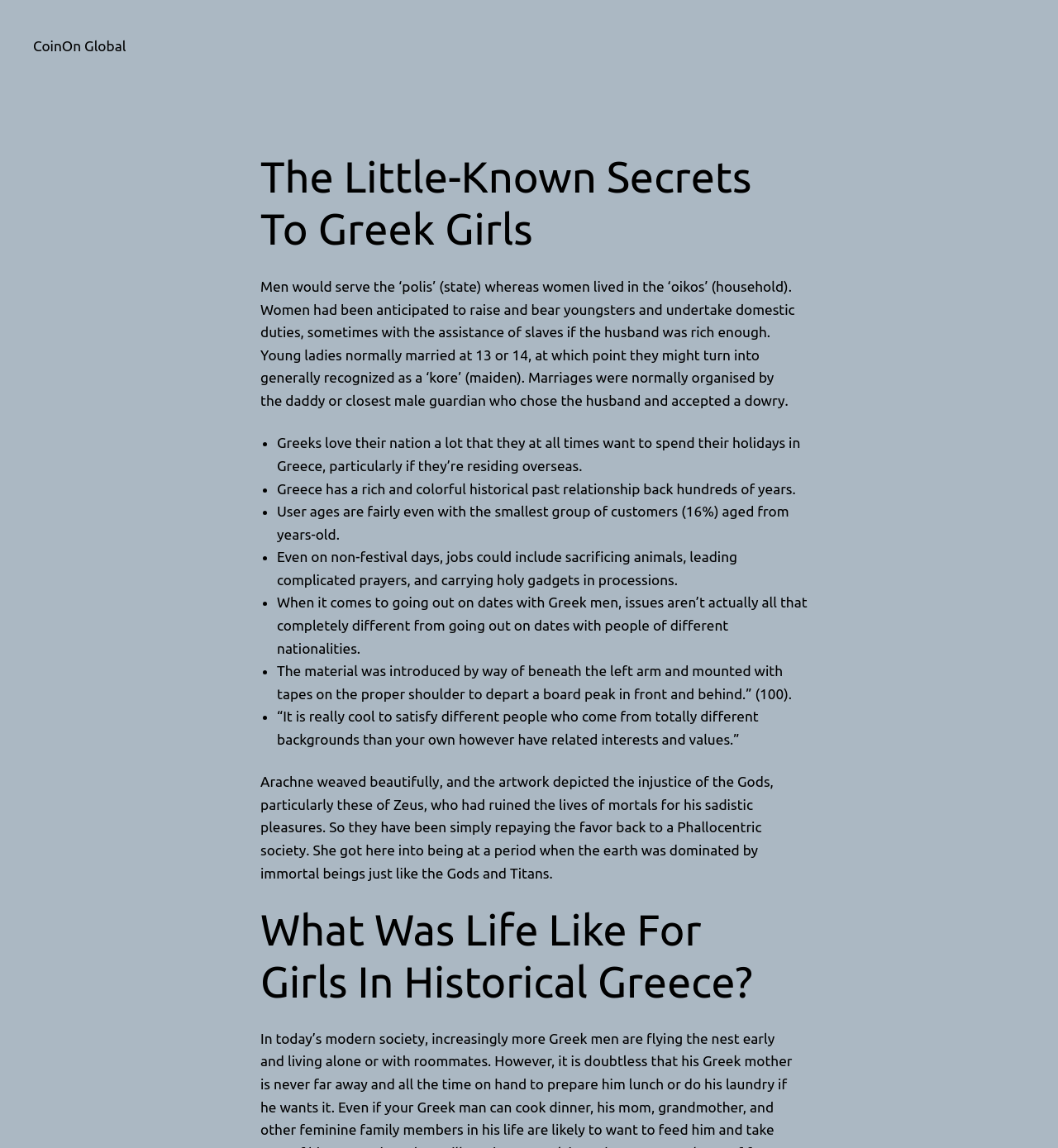Using the information in the image, give a detailed answer to the following question: What is the age distribution of users?

According to the webpage, user ages are fairly even, with the smallest group of users (16%) aged from years-old. This suggests that the age distribution is relatively balanced.